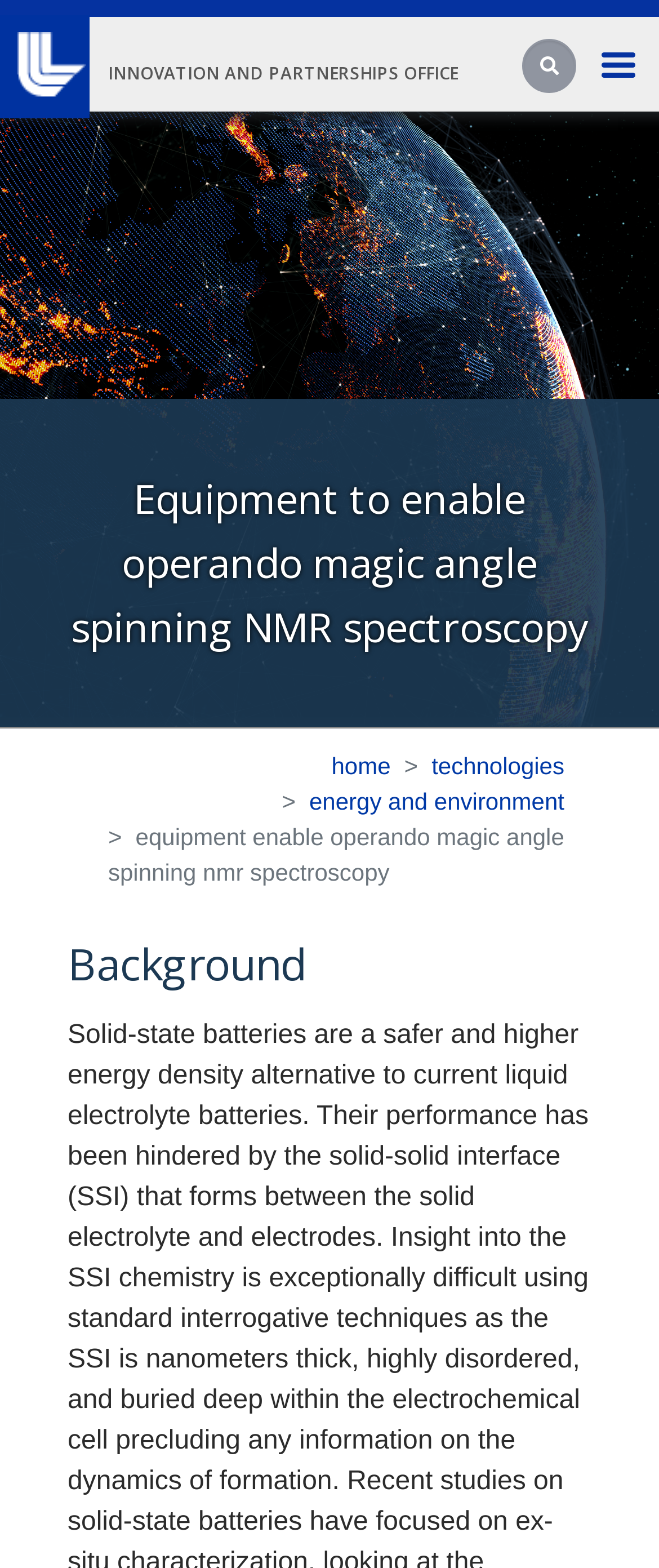Identify the bounding box of the HTML element described here: "energy and environment". Provide the coordinates as four float numbers between 0 and 1: [left, top, right, bottom].

[0.469, 0.502, 0.856, 0.52]